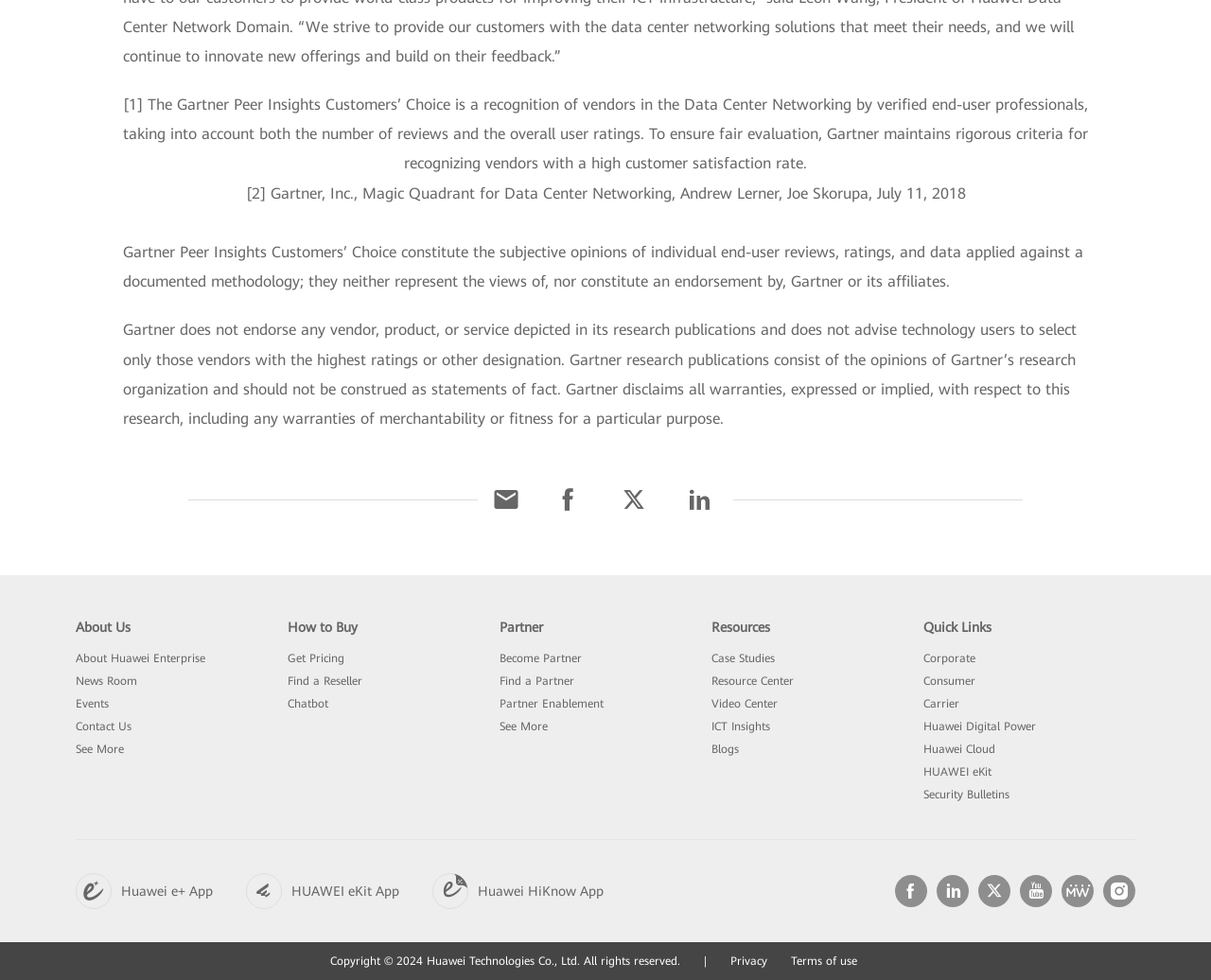Find the bounding box coordinates of the element's region that should be clicked in order to follow the given instruction: "Open Huawei e+ App". The coordinates should consist of four float numbers between 0 and 1, i.e., [left, top, right, bottom].

[0.062, 0.891, 0.203, 0.928]